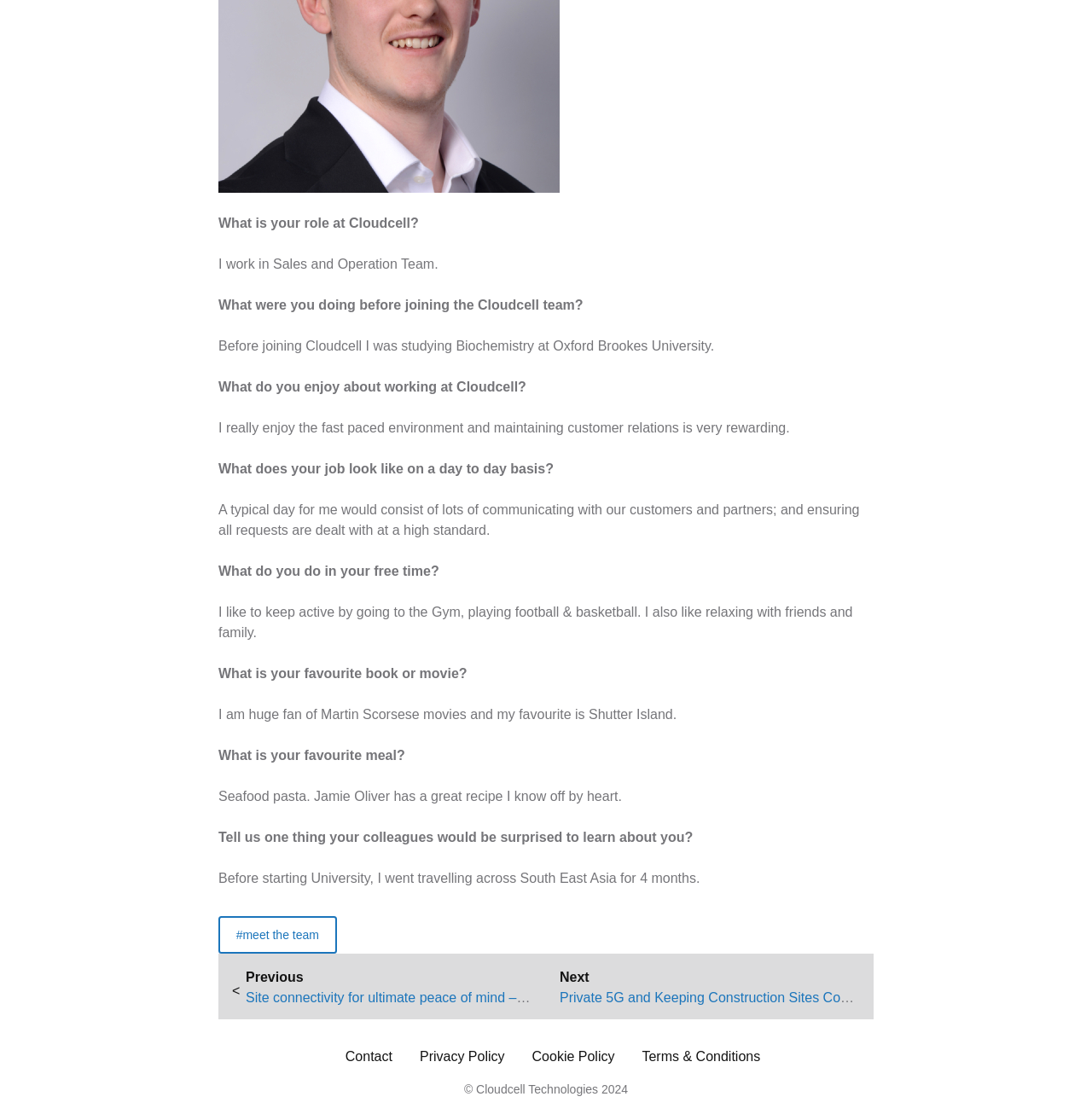Please determine the bounding box coordinates for the element with the description: "Contact".

[0.316, 0.941, 0.359, 0.954]